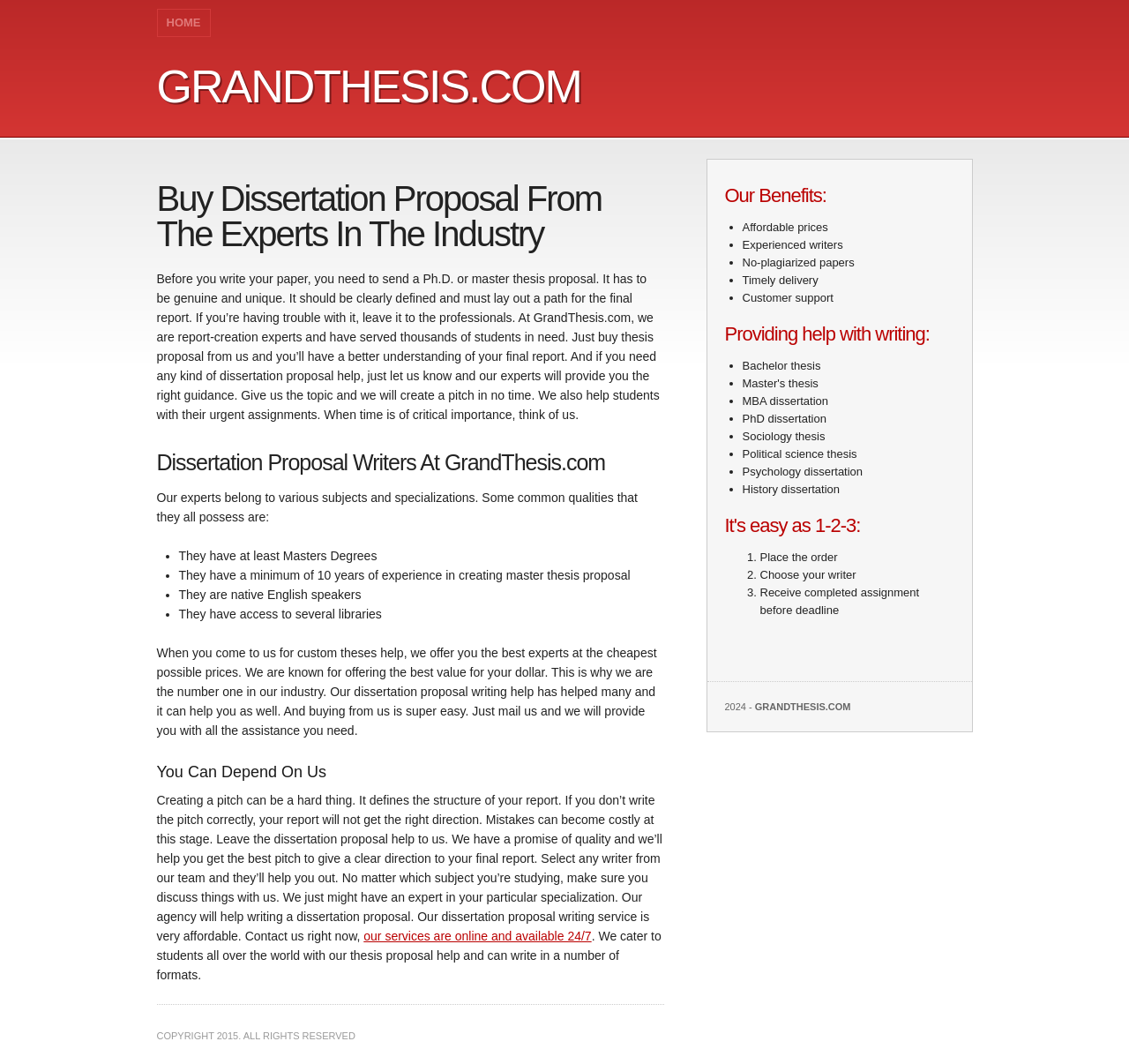Provide the bounding box coordinates of the HTML element this sentence describes: "Home". The bounding box coordinates consist of four float numbers between 0 and 1, i.e., [left, top, right, bottom].

[0.139, 0.008, 0.186, 0.035]